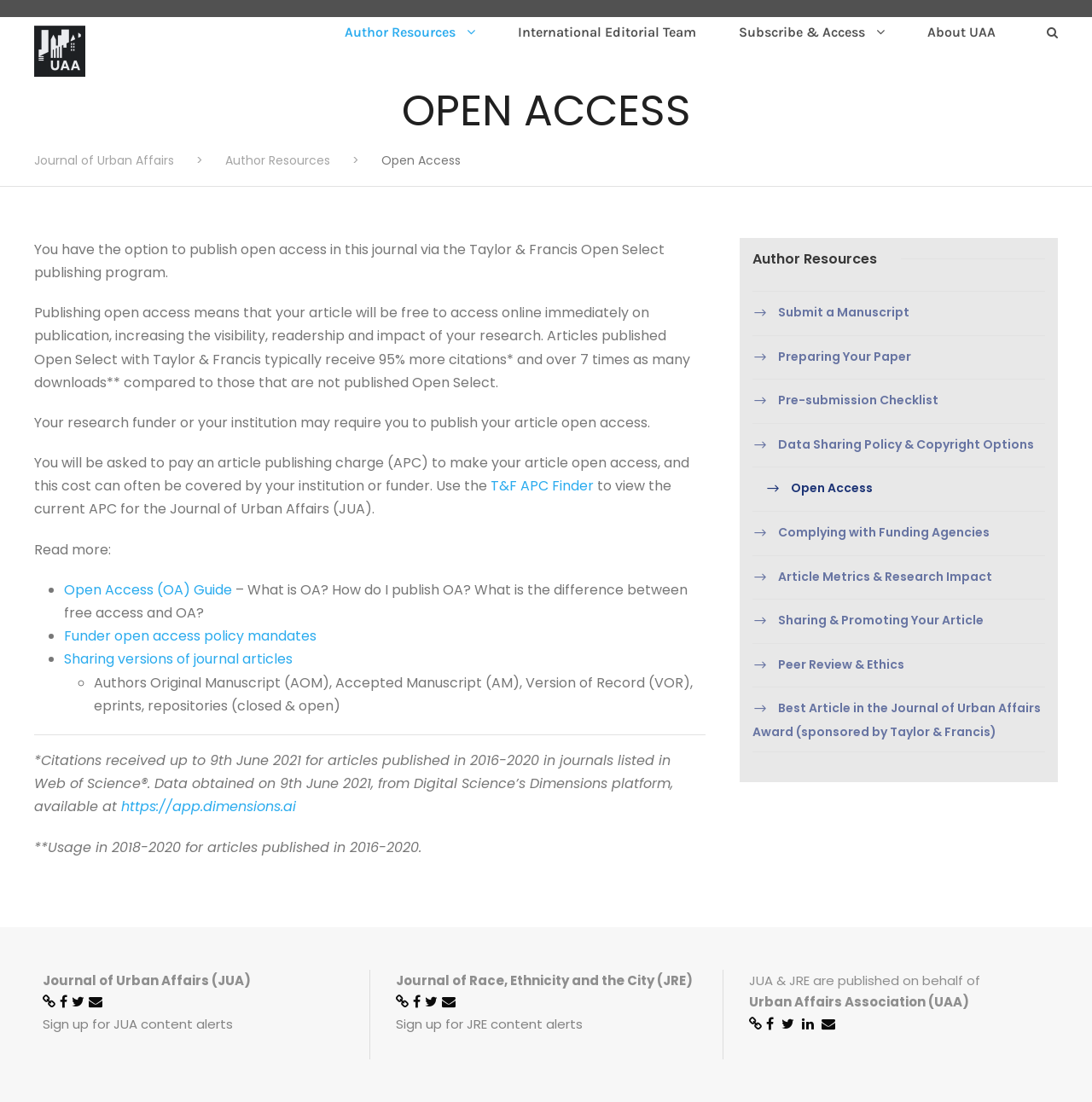Determine the bounding box for the UI element as described: "Preparing Your Paper". The coordinates should be represented as four float numbers between 0 and 1, formatted as [left, top, right, bottom].

[0.689, 0.305, 0.834, 0.344]